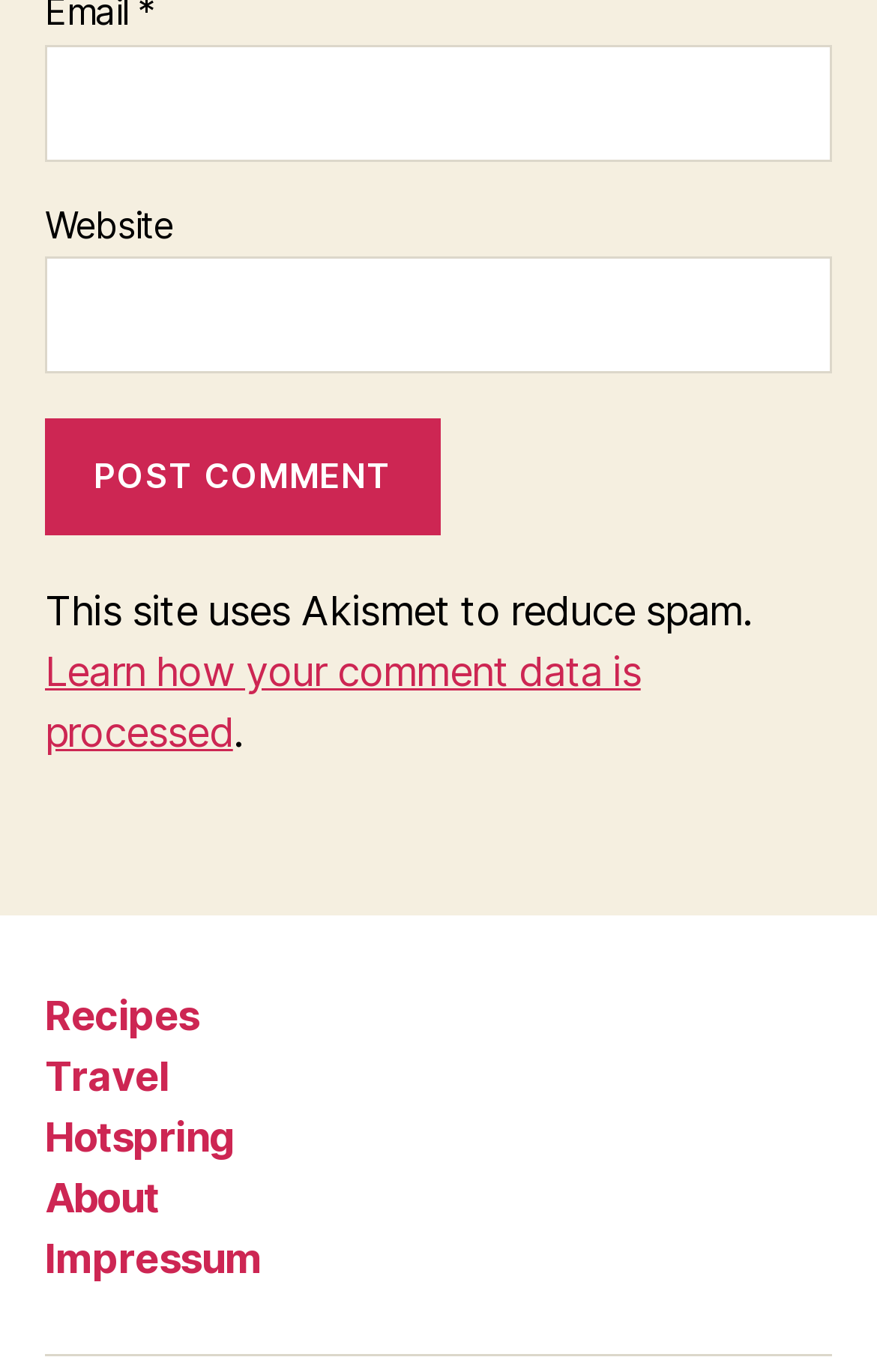Provide the bounding box coordinates of the HTML element this sentence describes: "Travel". The bounding box coordinates consist of four float numbers between 0 and 1, i.e., [left, top, right, bottom].

[0.051, 0.766, 0.192, 0.8]